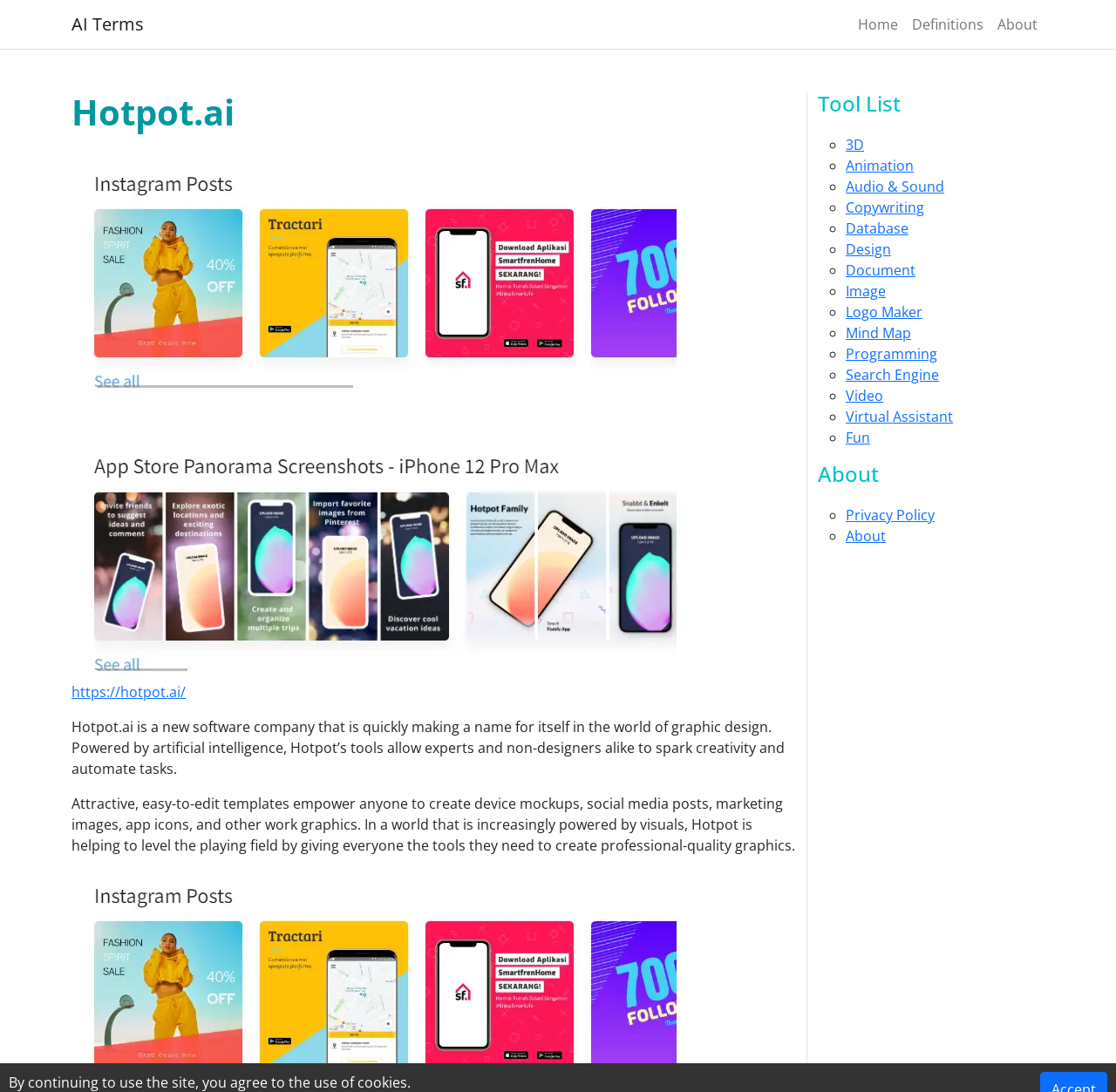What is the link to the company's website?
Relying on the image, give a concise answer in one word or a brief phrase.

https://hotpot.ai/